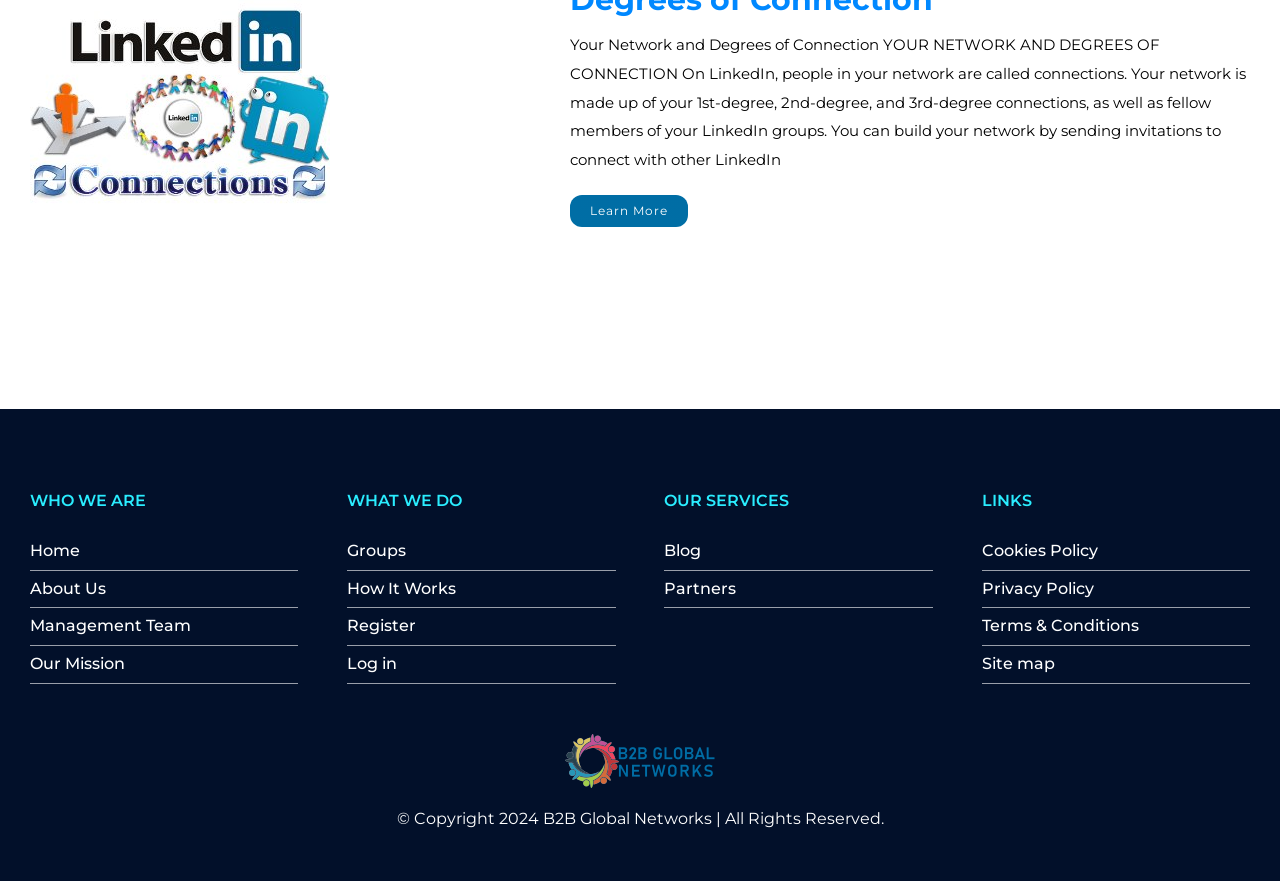Predict the bounding box of the UI element based on the description: "How It Works". The coordinates should be four float numbers between 0 and 1, formatted as [left, top, right, bottom].

[0.271, 0.648, 0.481, 0.691]